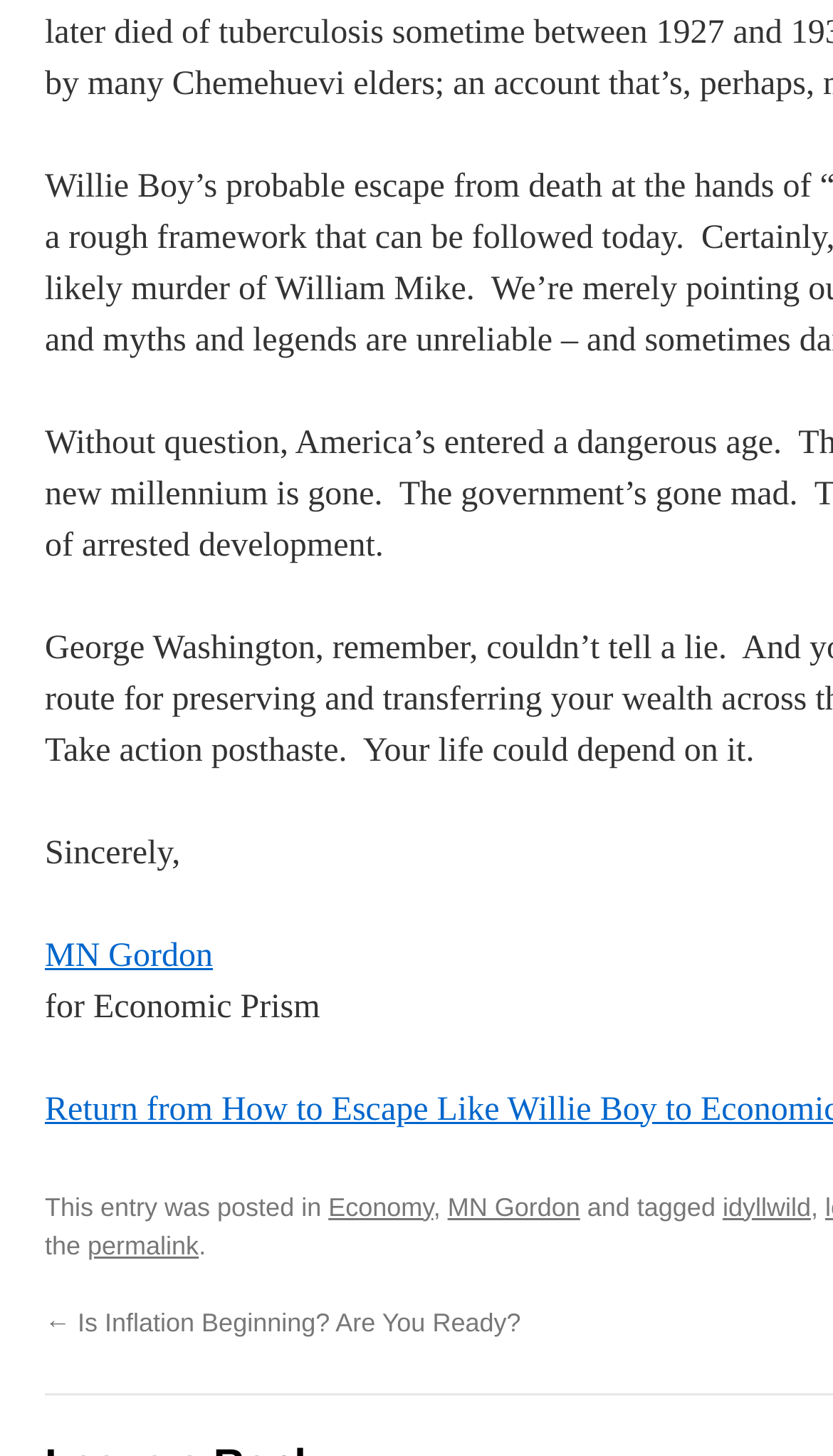Respond with a single word or short phrase to the following question: 
What is the location mentioned in the post?

idyllwild